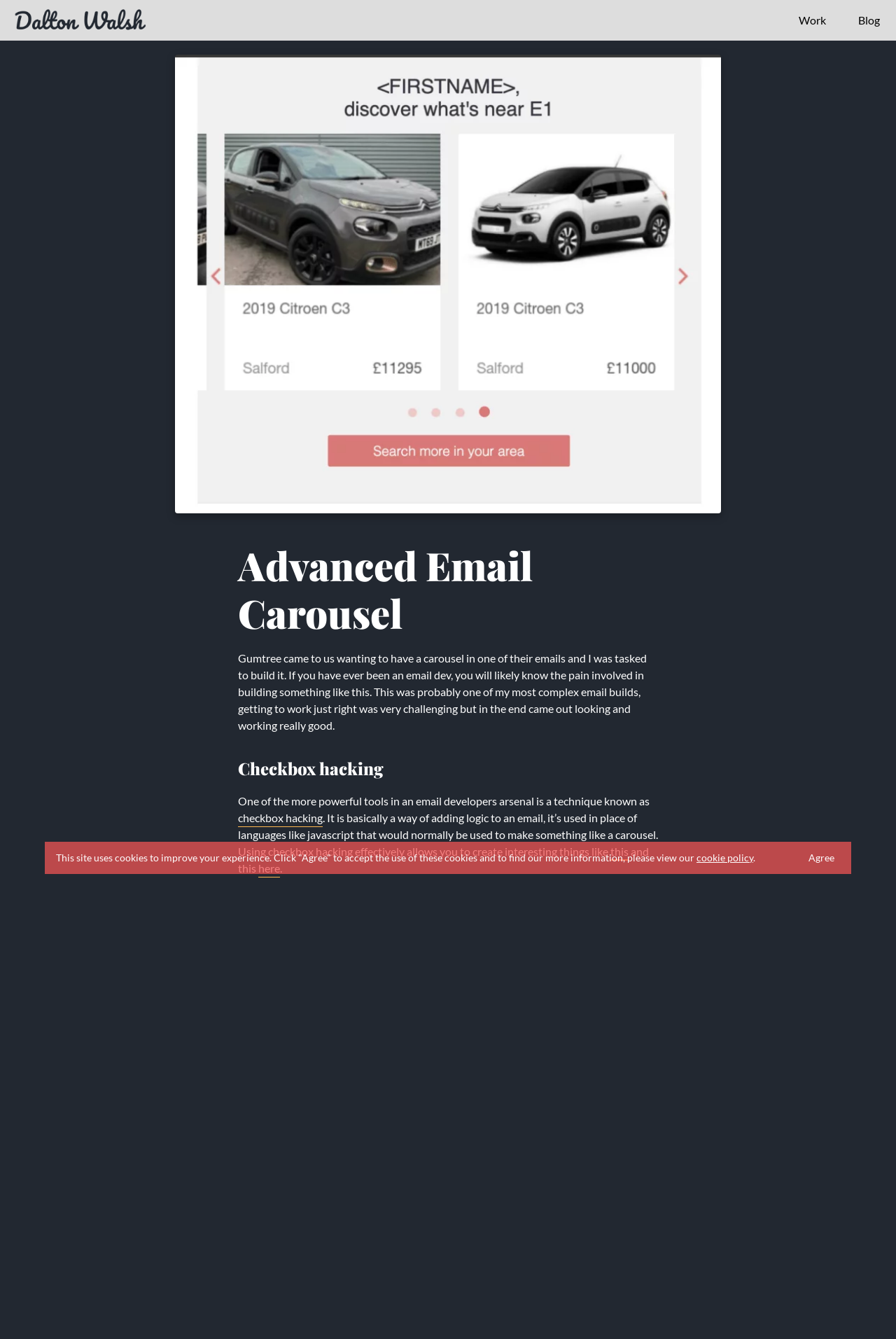Refer to the screenshot and give an in-depth answer to this question: What is the author's name?

The author's name is mentioned in the logo at the top left corner of the webpage, which is a link to the author's profile.